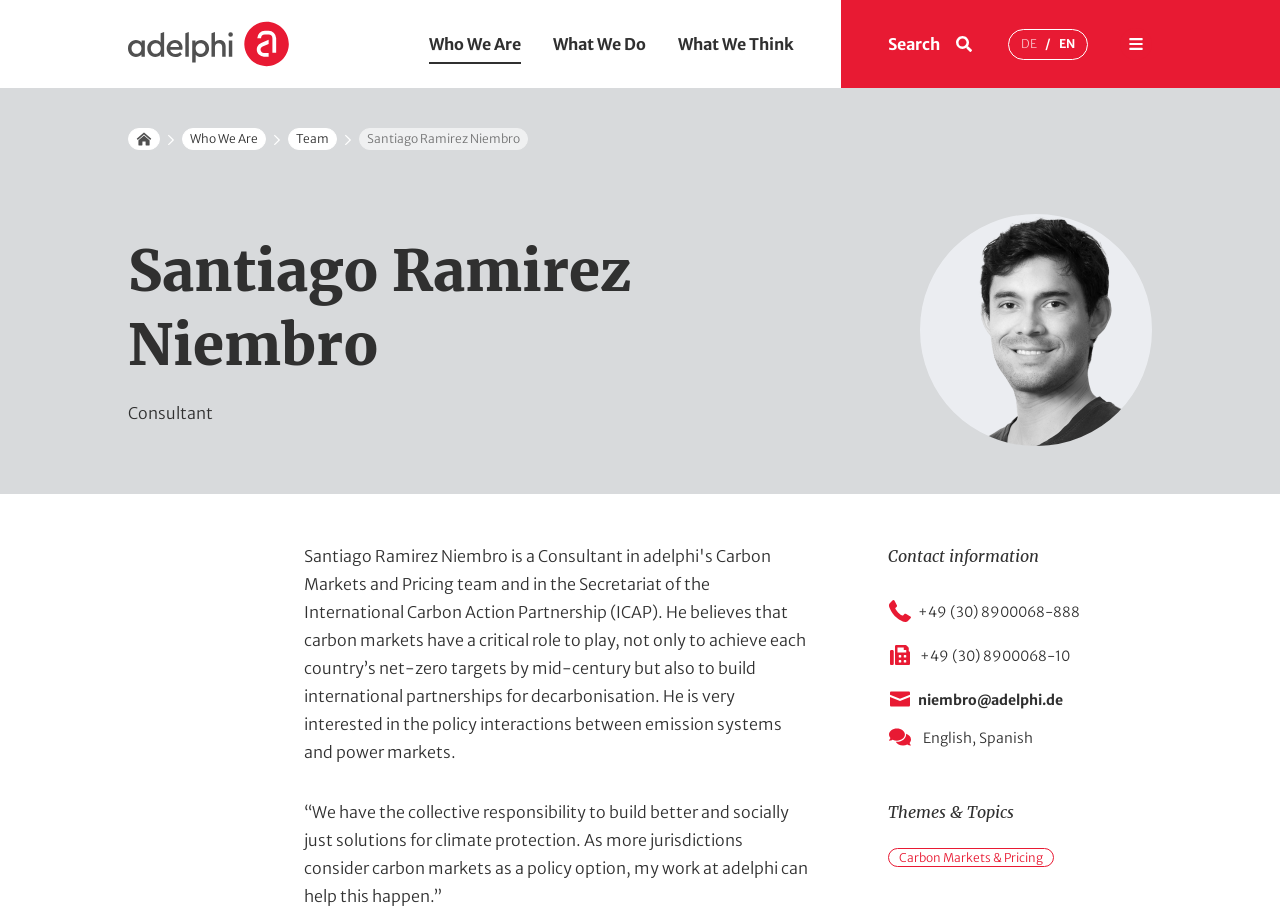Please find the bounding box coordinates of the element that must be clicked to perform the given instruction: "switch to English". The coordinates should be four float numbers from 0 to 1, i.e., [left, top, right, bottom].

[0.827, 0.04, 0.84, 0.057]